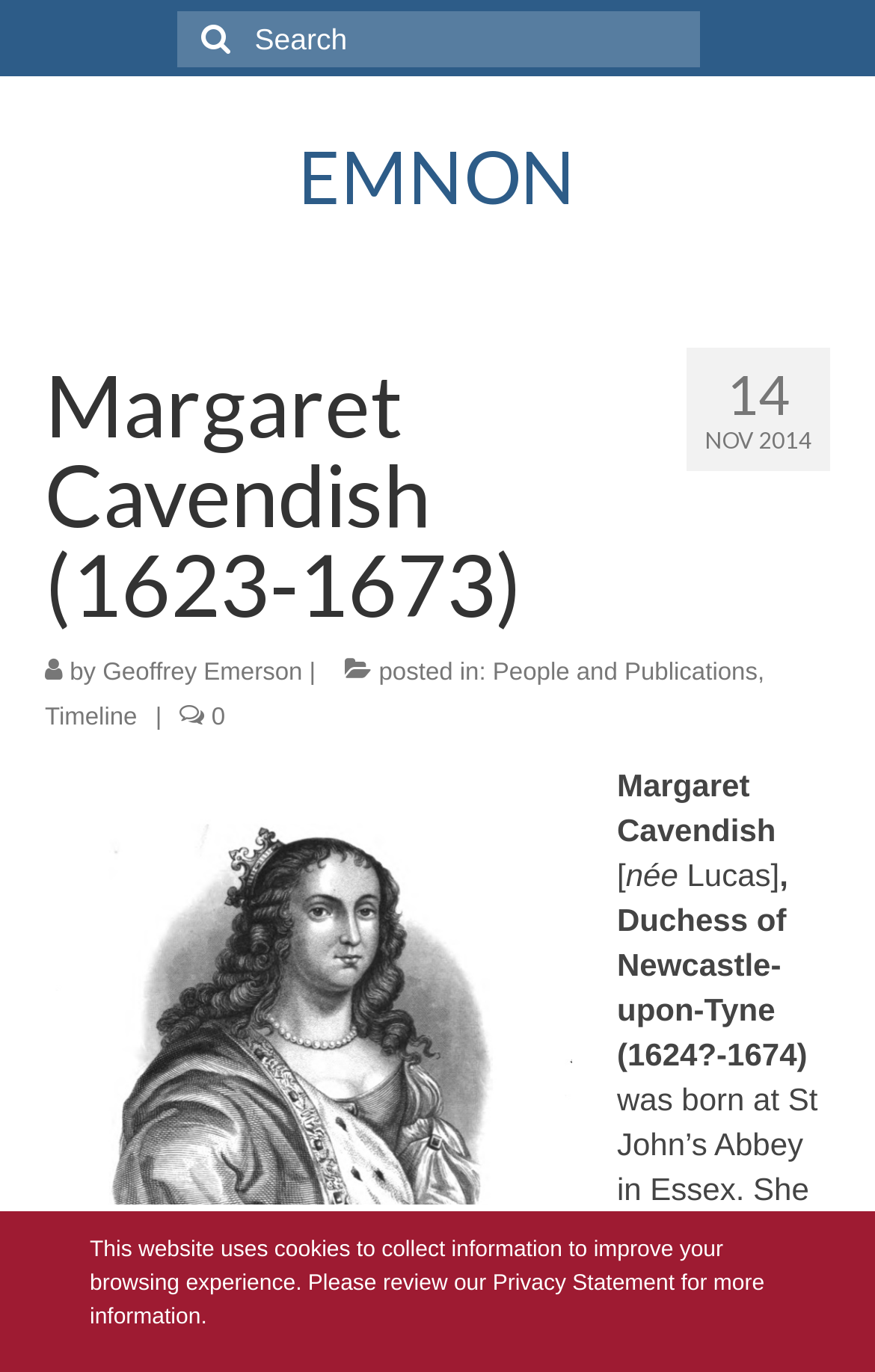What is the name of the person described on this webpage?
Offer a detailed and full explanation in response to the question.

I determined the answer by looking at the header section of the webpage, which contains the name 'Margaret Cavendish' along with her birth and death years.